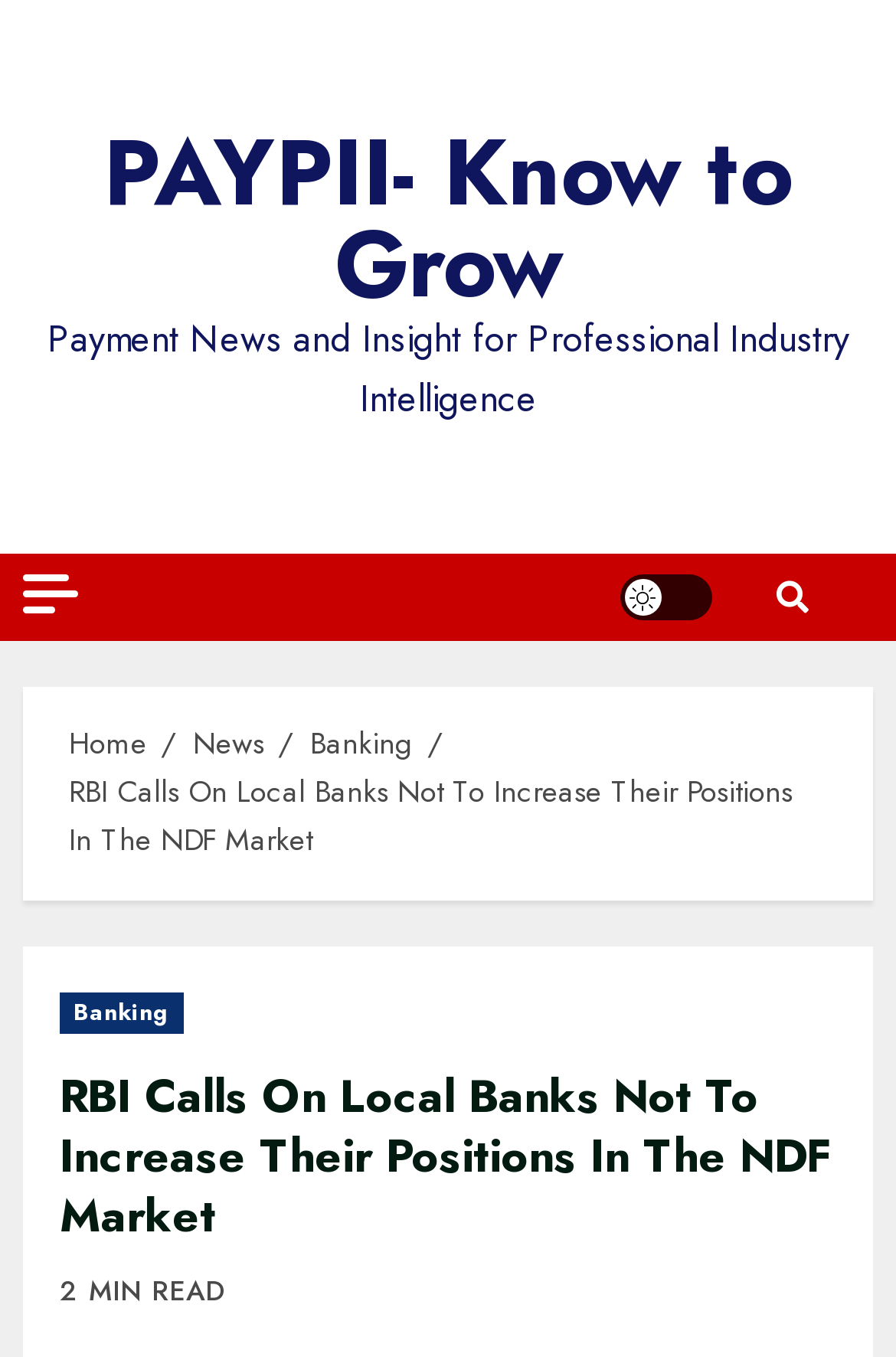Highlight the bounding box coordinates of the element you need to click to perform the following instruction: "Read RBI Calls On Local Banks Not To Increase Their Positions In The NDF Market."

[0.077, 0.567, 0.885, 0.636]